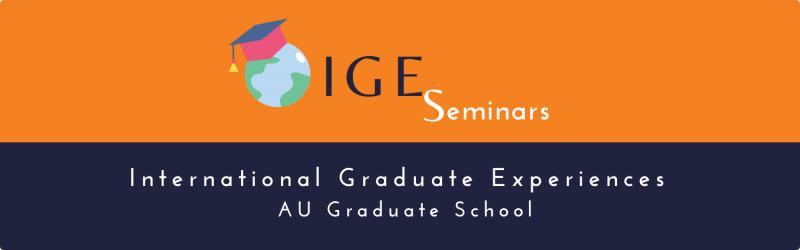What is the goal of the initiative?
Using the details shown in the screenshot, provide a comprehensive answer to the question.

The banner communicates the initiative's goal of fostering cultural integration and community engagement for international students at Auburn University, which is evident from the design elements and the title 'International Graduate Experiences'.